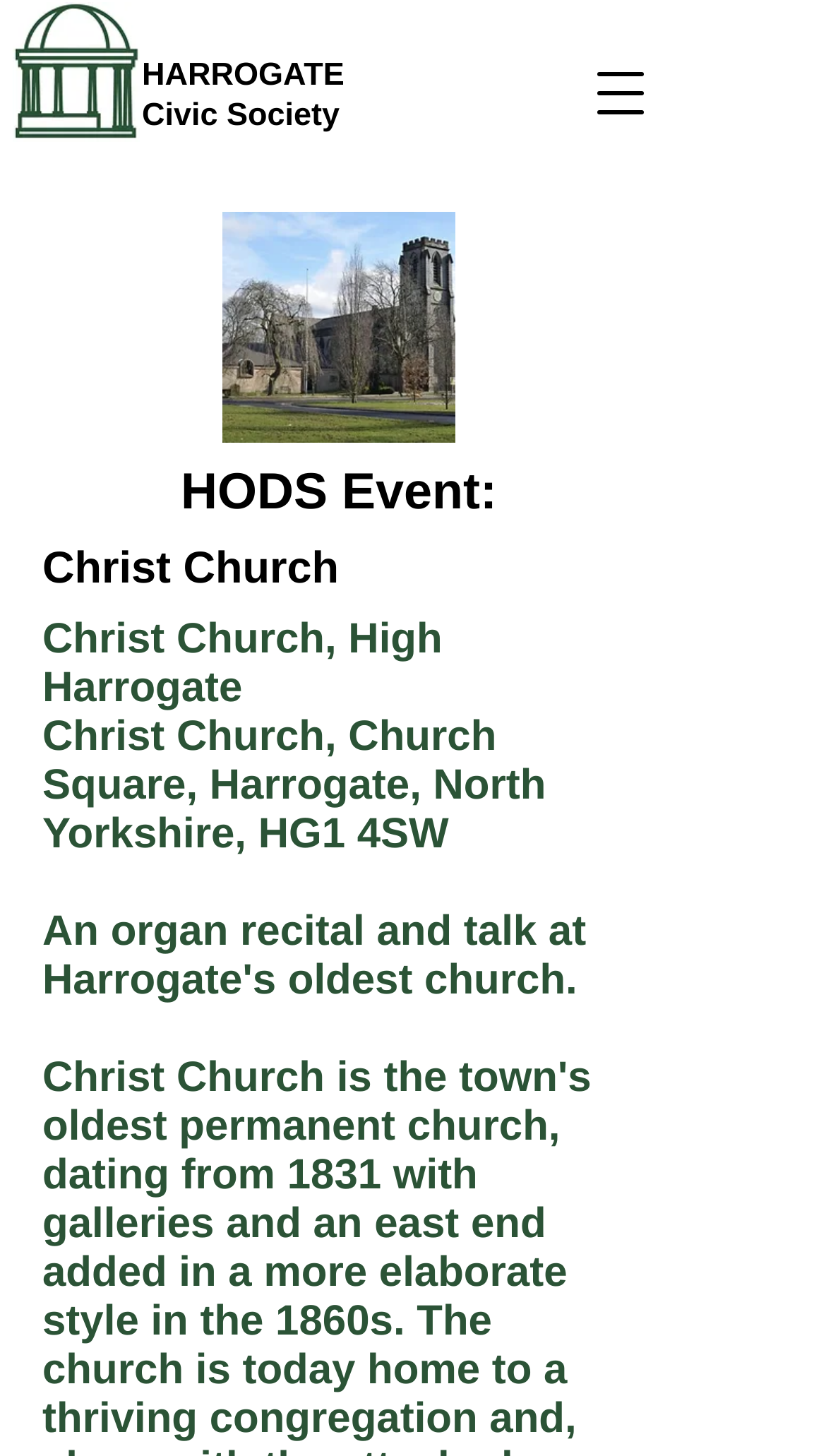Write a detailed summary of the webpage.

The webpage appears to be about Christ Church, a civic society in Harrogate. At the top left corner, there is a logo image of the church. Next to the logo, there are two lines of text, "HARROGATE" and "Civic Society", which seem to be the title and subtitle of the webpage.

On the top right corner, there is a button to open a navigation menu. Below the title and subtitle, there is a large image that takes up most of the width of the page, which appears to be a screenshot of the church. Within this image, there is a smaller image of a person, possibly related to the HODS event.

Below the image, there is a heading that reads "HODS Event:", followed by two lines of text that provide the address of Christ Church, including the street address, city, and postal code. The address is located at the top center of the page, above the image.